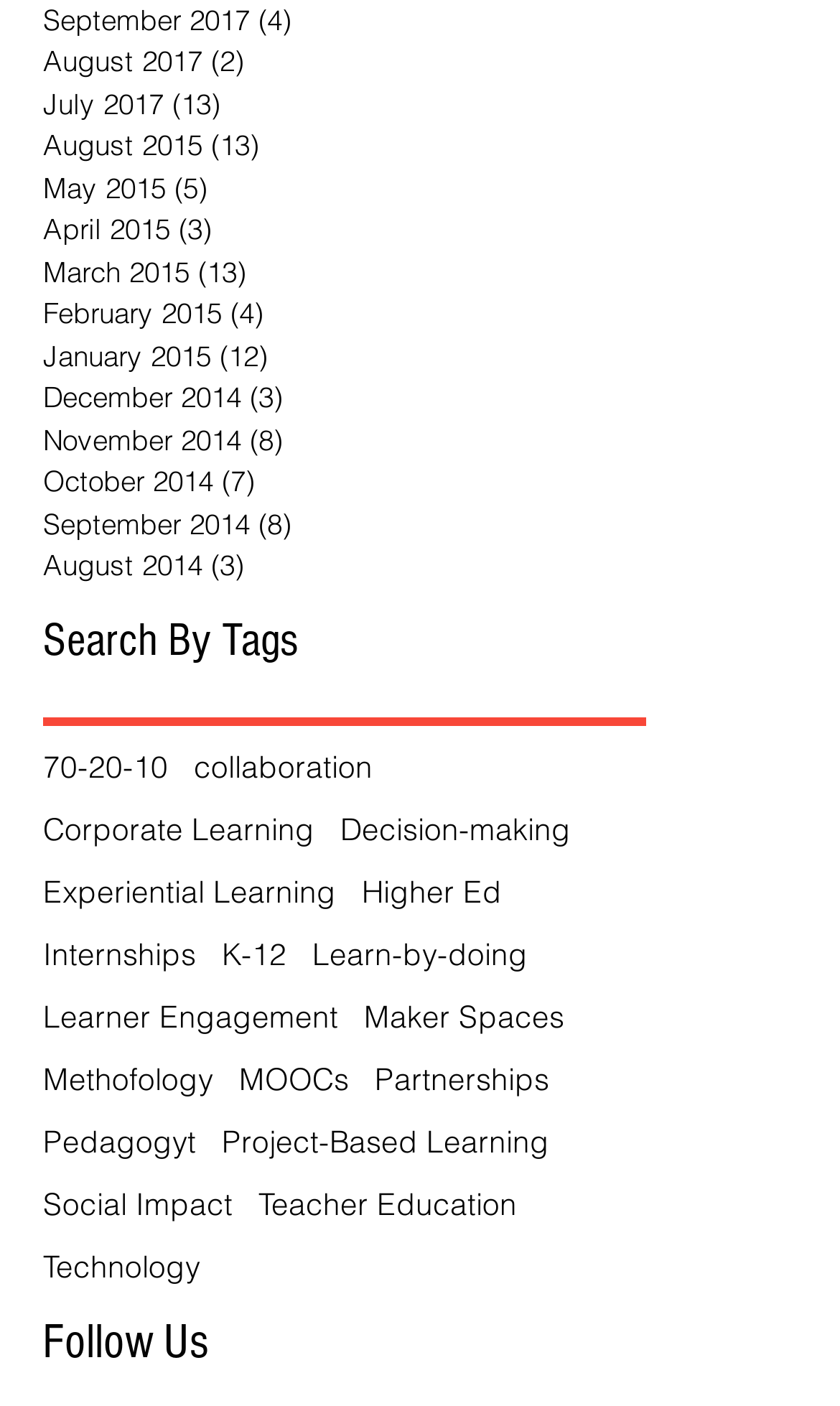Identify the bounding box coordinates of the area you need to click to perform the following instruction: "View August 2017 posts".

[0.051, 0.029, 0.769, 0.059]